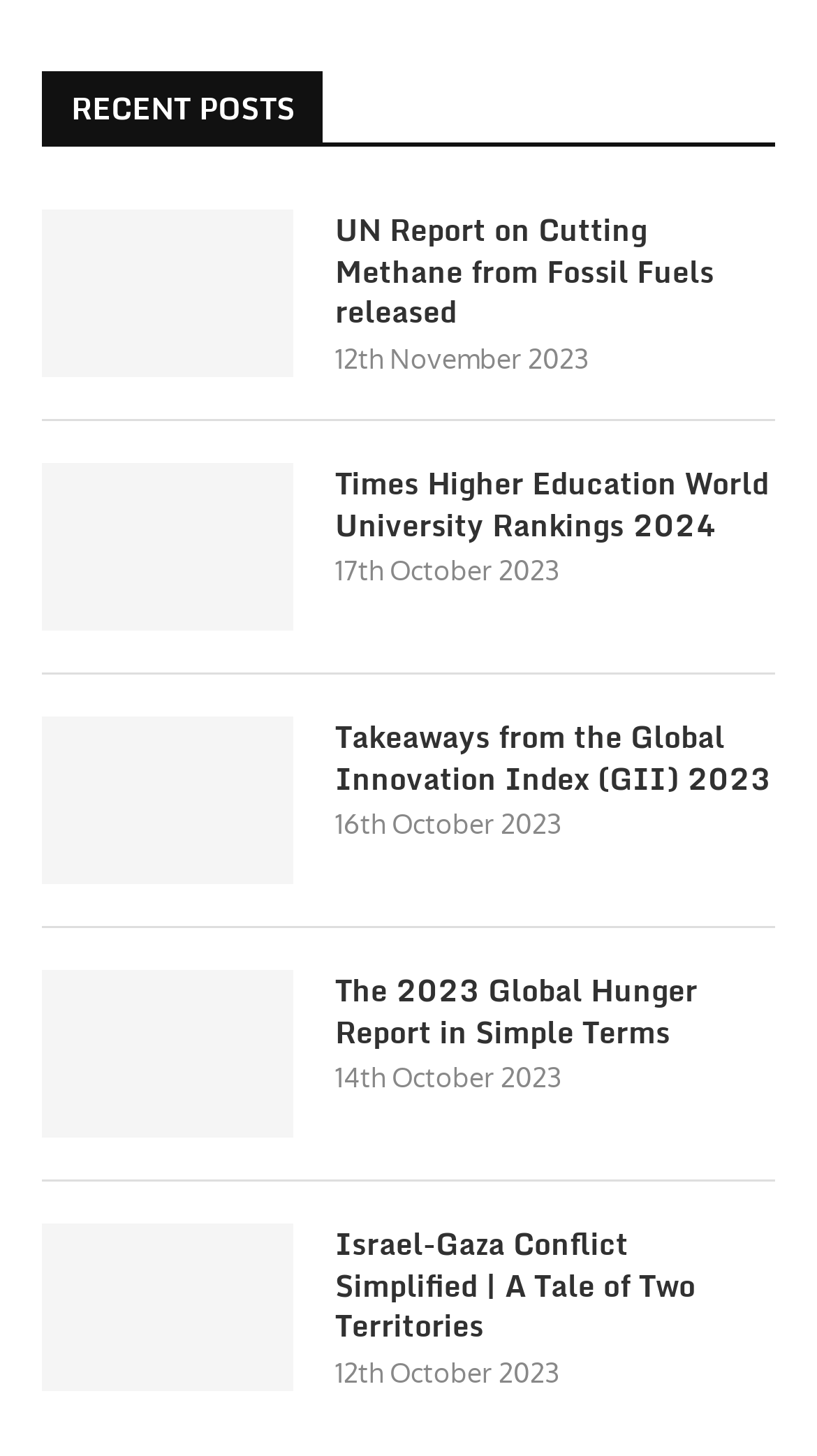Pinpoint the bounding box coordinates of the element to be clicked to execute the instruction: "explore Takeaways from the Global Innovation Index (GII) 2023".

[0.051, 0.492, 0.359, 0.607]